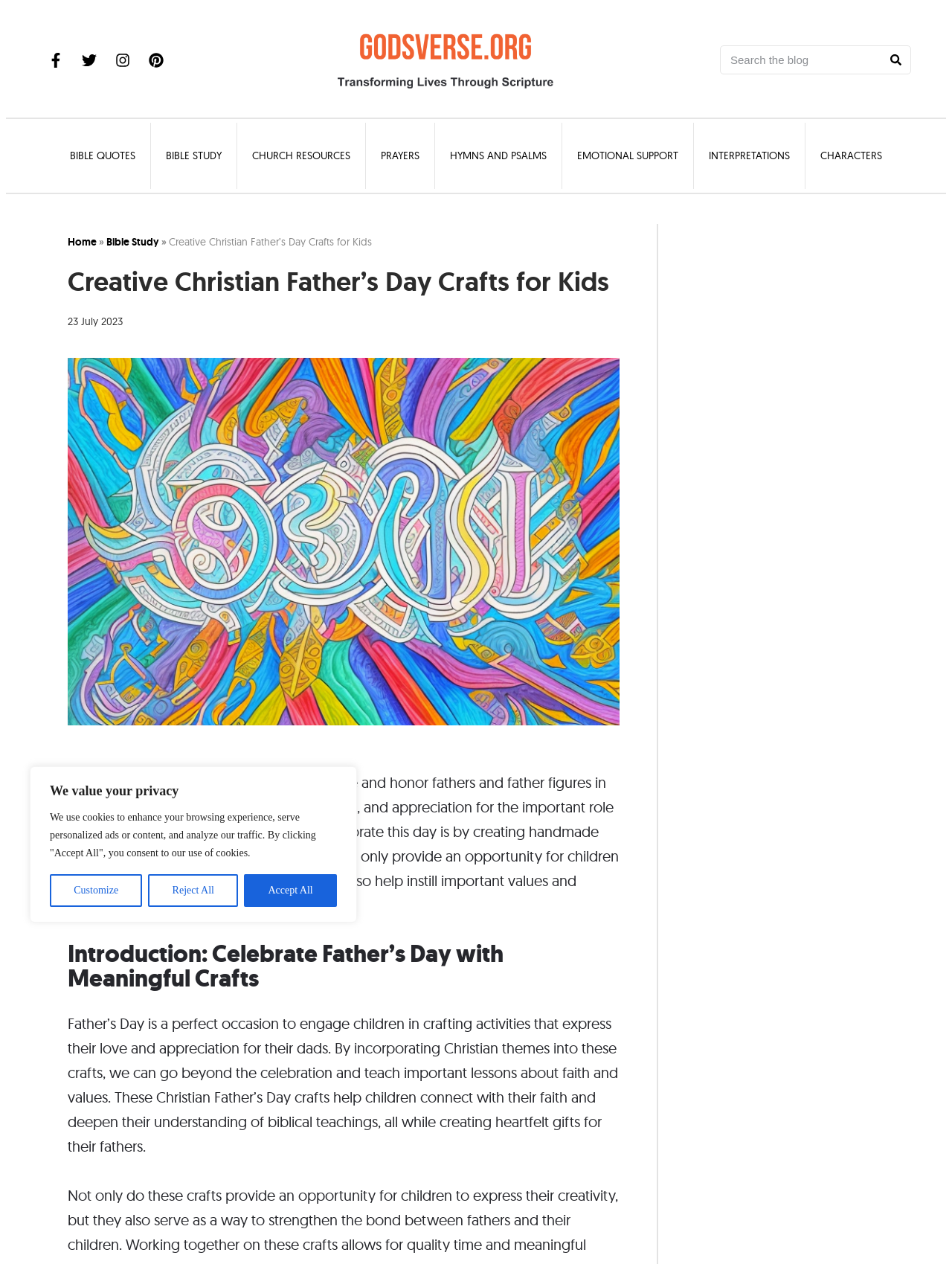Using the image as a reference, answer the following question in as much detail as possible:
What is the purpose of the Christian Father's Day crafts?

According to the webpage, the Christian Father's Day crafts not only provide an opportunity for children to engage in a fun and creative activity but also help instill important values and teachings from the Christian faith. This suggests that the purpose of these crafts is to teach important values and lessons to children.